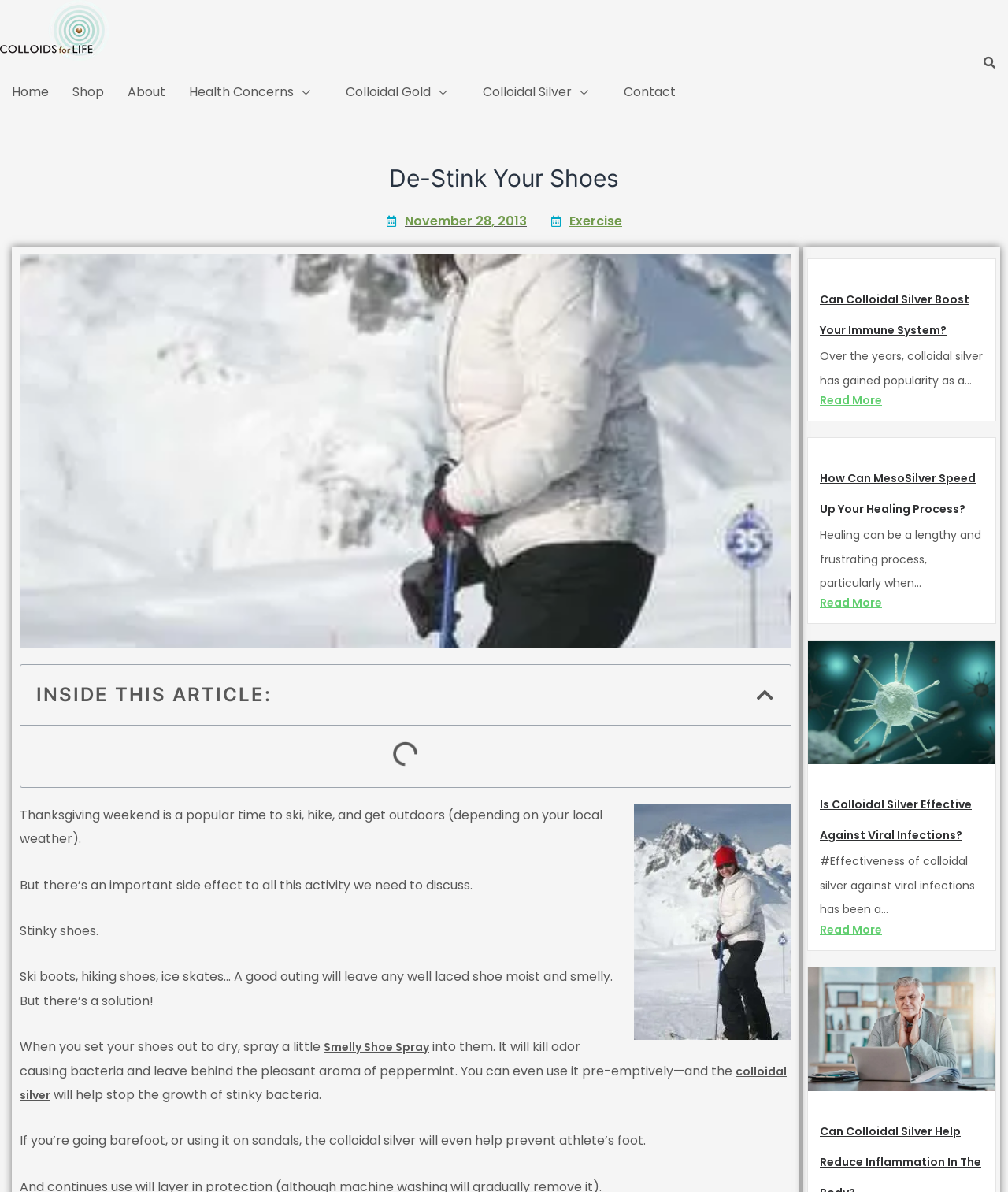Find the bounding box coordinates of the element to click in order to complete this instruction: "Search for something". The bounding box coordinates must be four float numbers between 0 and 1, denoted as [left, top, right, bottom].

[0.775, 0.04, 0.996, 0.064]